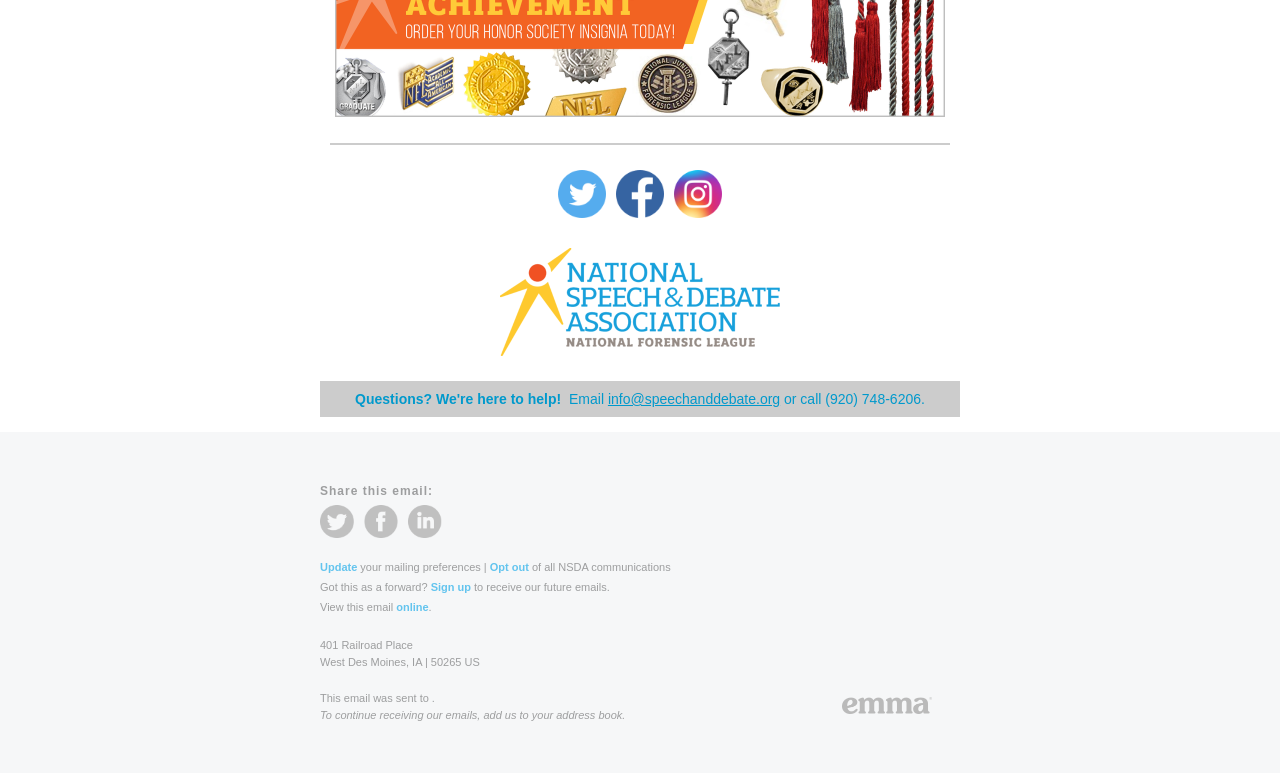Find and indicate the bounding box coordinates of the region you should select to follow the given instruction: "Email info@speechanddebate.org".

[0.475, 0.506, 0.609, 0.527]